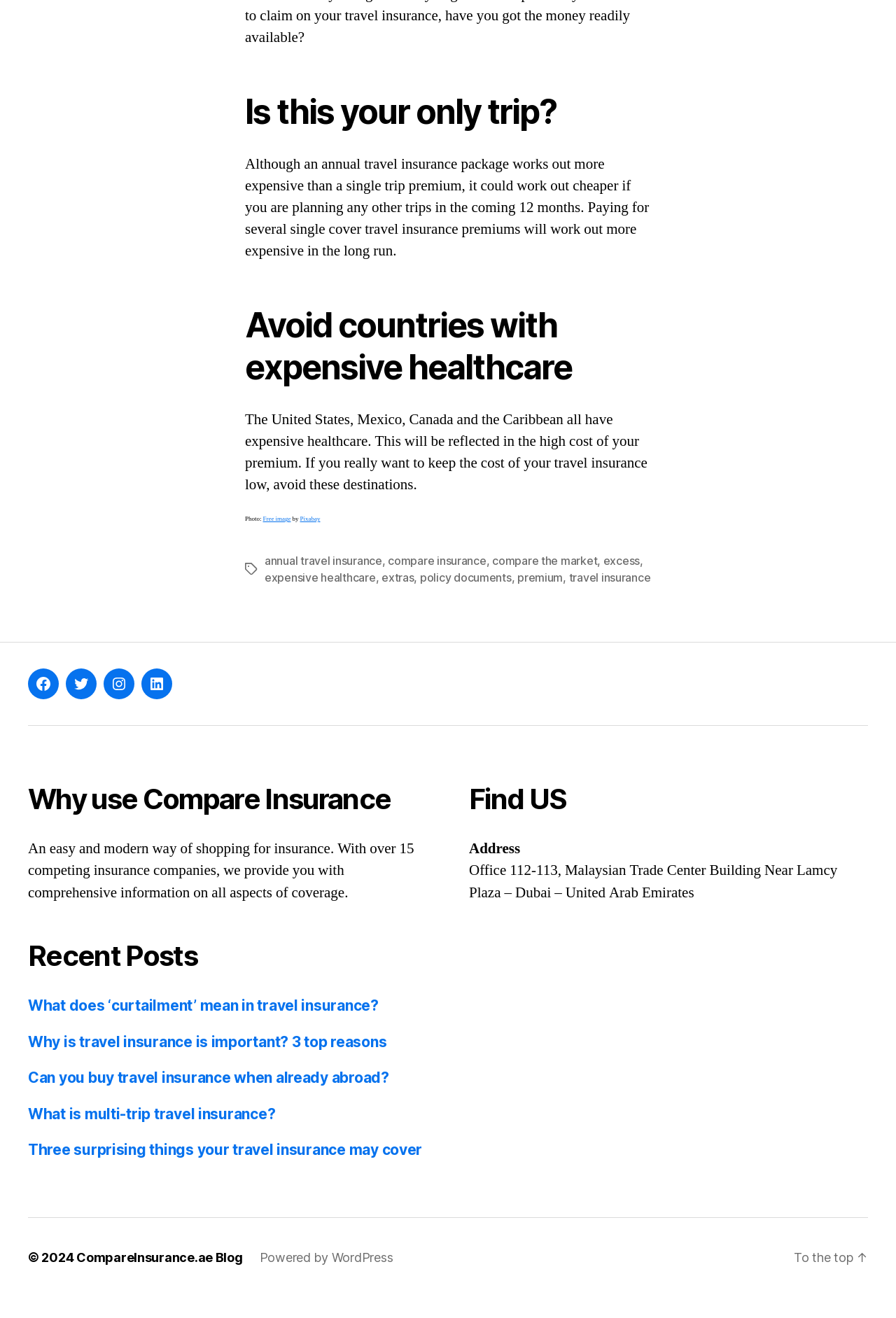Indicate the bounding box coordinates of the element that needs to be clicked to satisfy the following instruction: "Read the 'Why use Compare Insurance' heading". The coordinates should be four float numbers between 0 and 1, i.e., [left, top, right, bottom].

[0.031, 0.609, 0.477, 0.636]